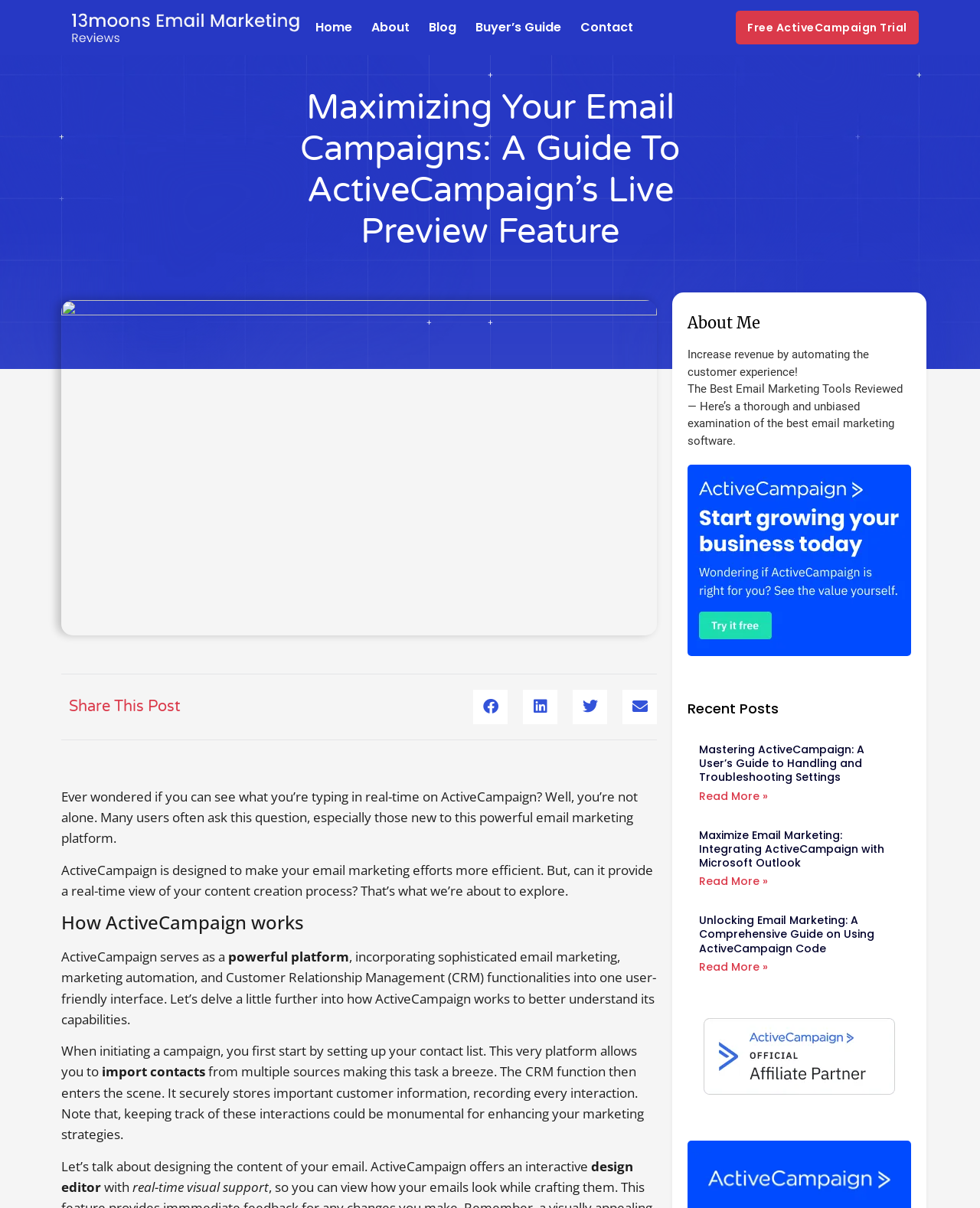Please reply with a single word or brief phrase to the question: 
What is the topic of the recent post 'Mastering ActiveCampaign: A User’s Guide to Handling and Troubleshooting Settings'?

Handling and troubleshooting settings